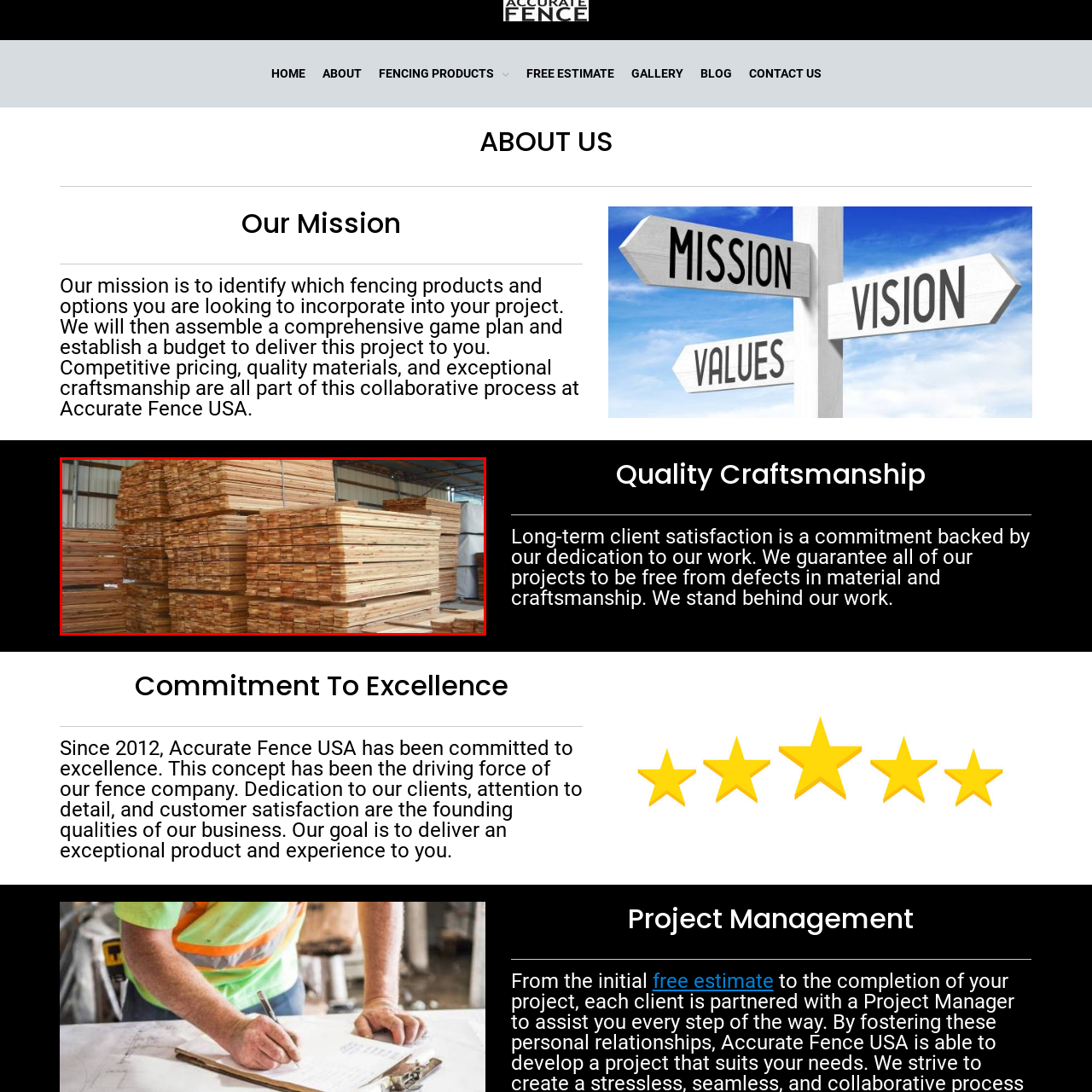What is the likely purpose of the storage area?
Please analyze the segment of the image inside the red bounding box and respond with a single word or phrase.

Fence construction or woodworking